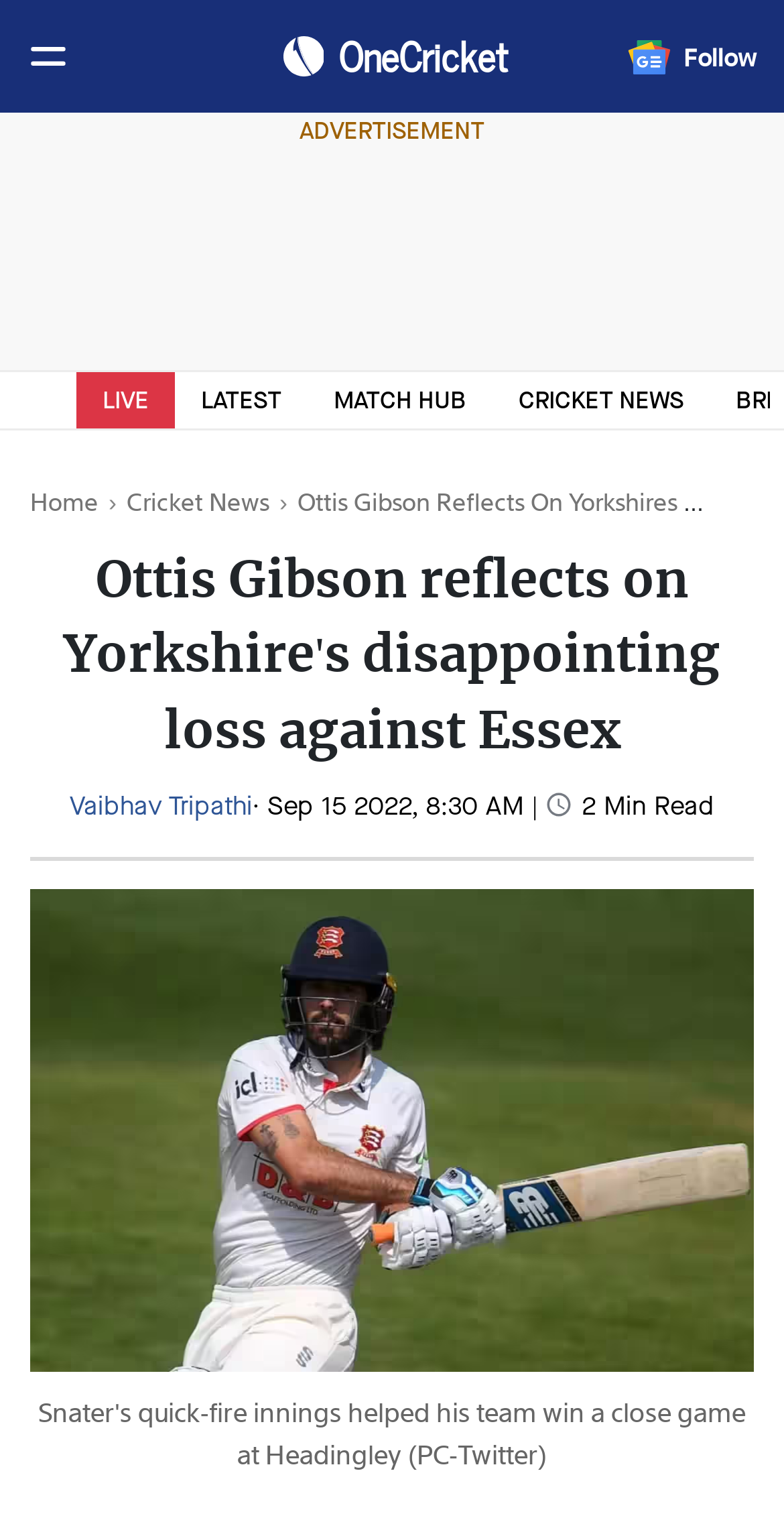How many links are in the top navigation bar?
Using the image as a reference, answer the question in detail.

I counted the links in the top navigation bar, which are 'LIVE', 'LATEST', 'MATCH HUB', and 'CRICKET NEWS', and found that there are 4 links.